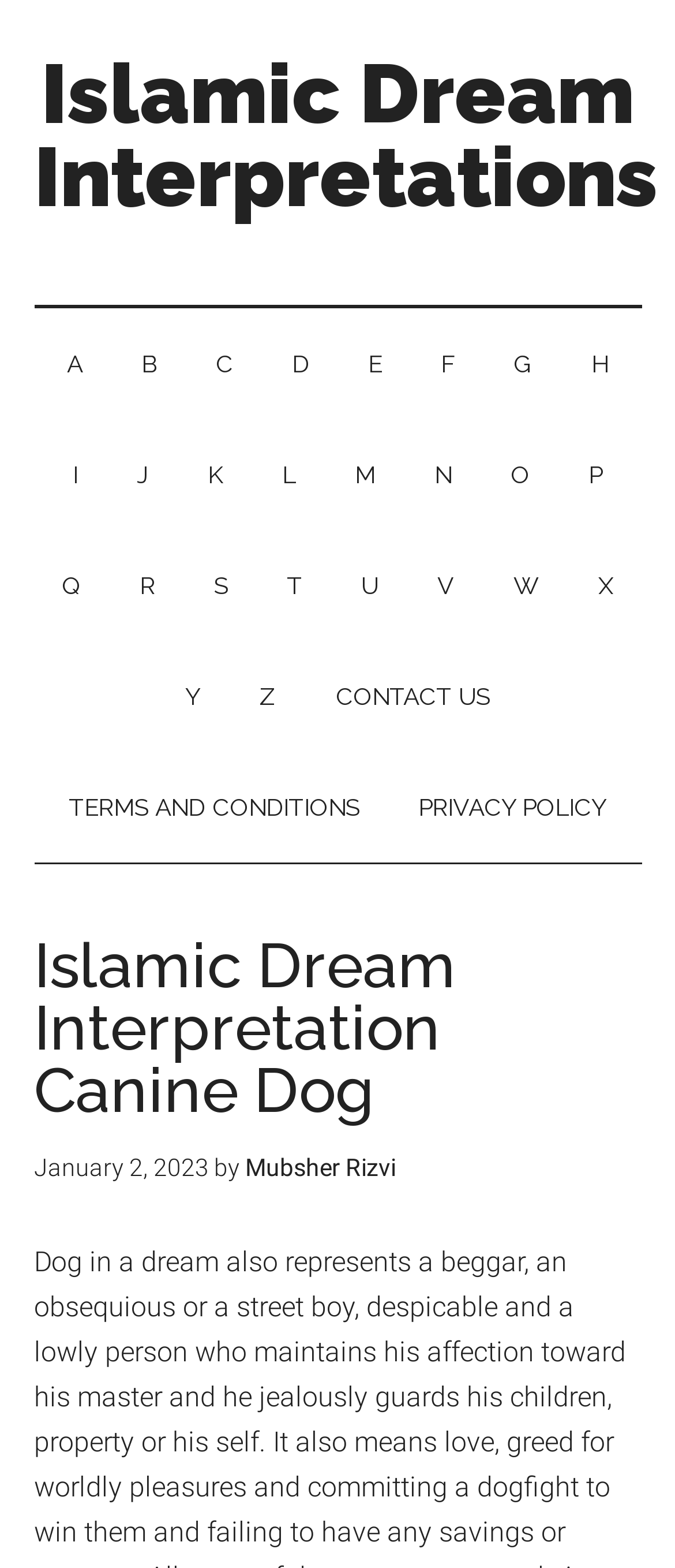Answer the question with a brief word or phrase:
What is the purpose of the 'CONTACT US' link?

To contact the website